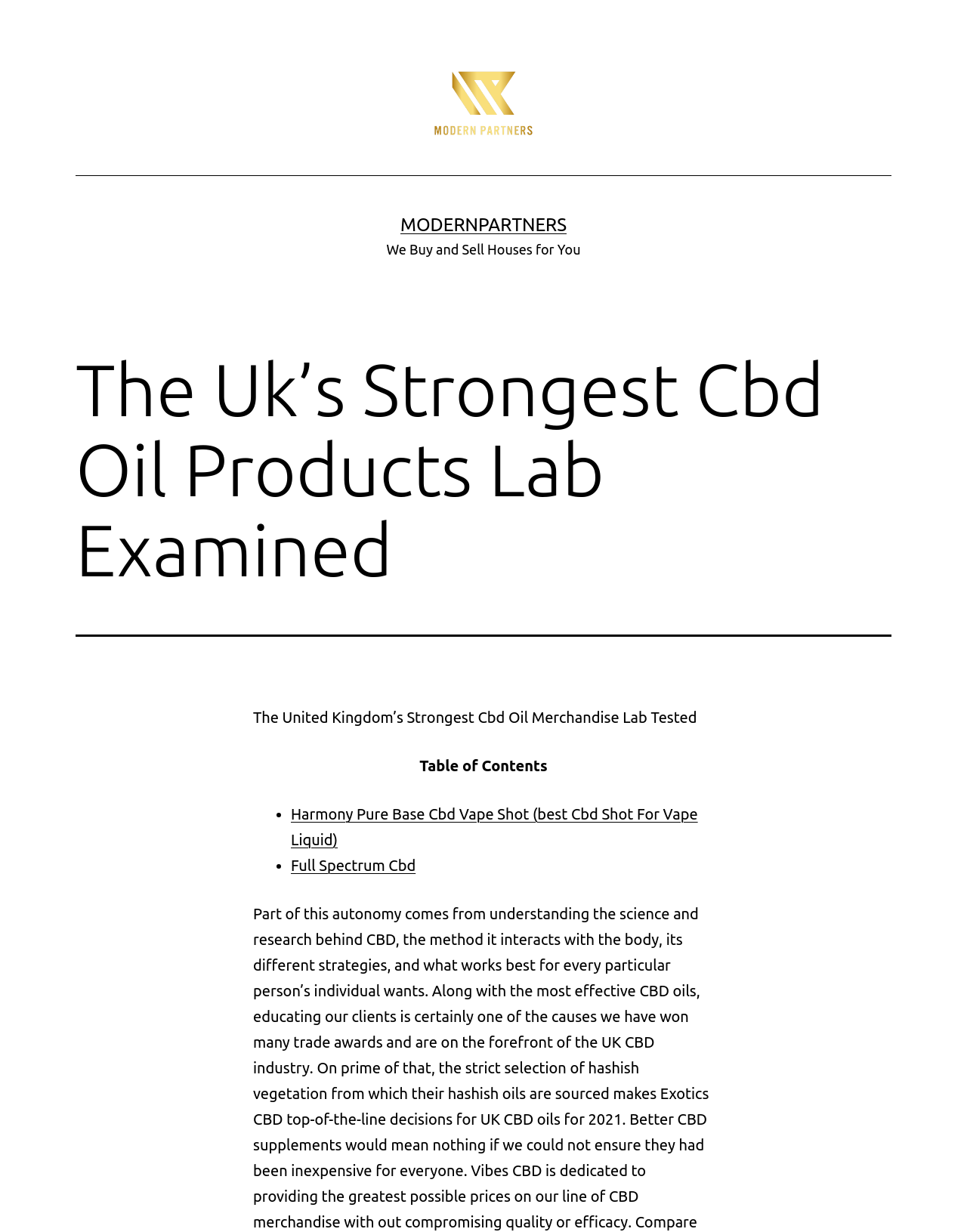Please give a succinct answer to the question in one word or phrase:
What is the company name?

Modernpartners